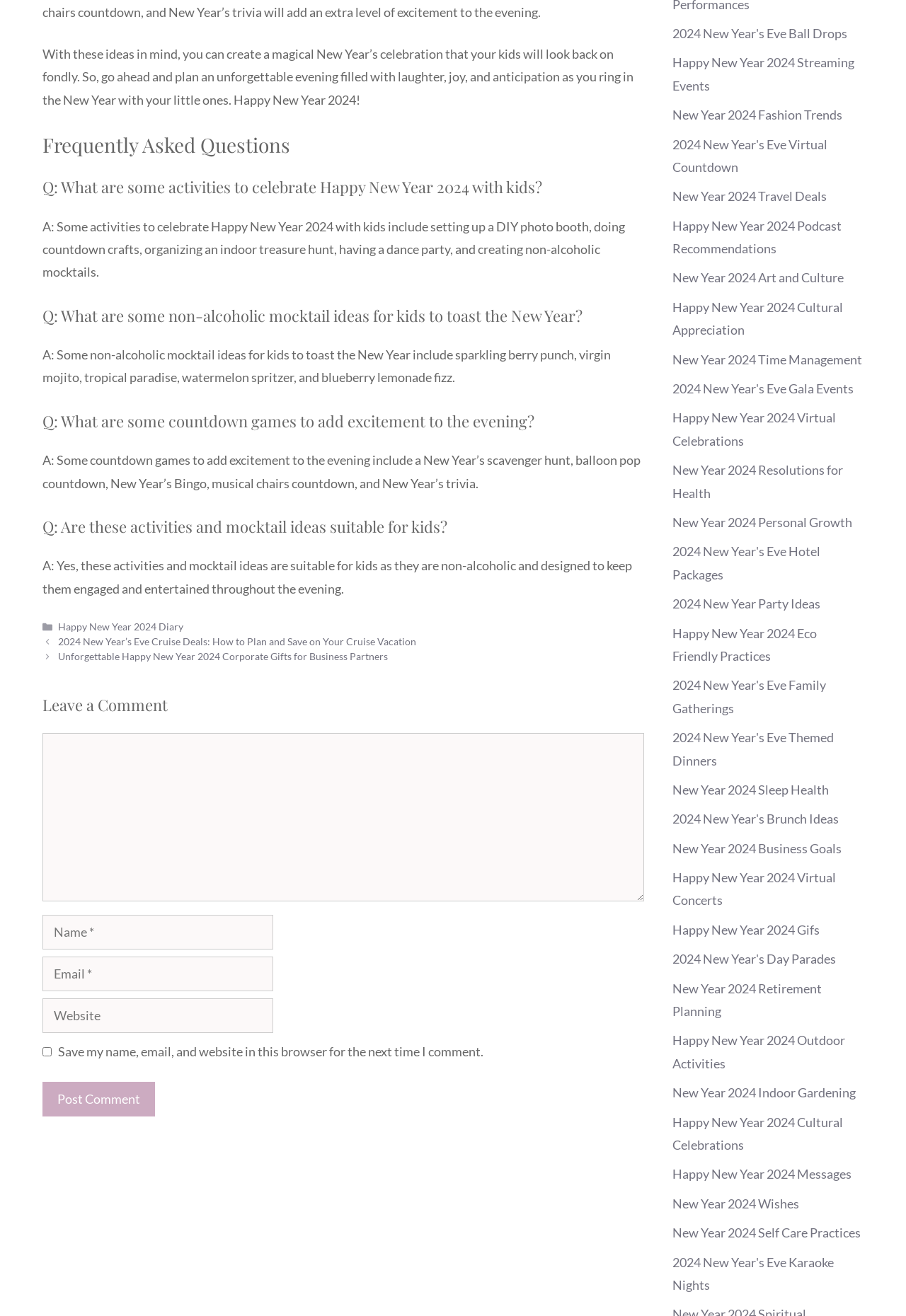Highlight the bounding box coordinates of the region I should click on to meet the following instruction: "Click the '2024 New Year's Eve Ball Drops' link".

[0.742, 0.019, 0.935, 0.031]